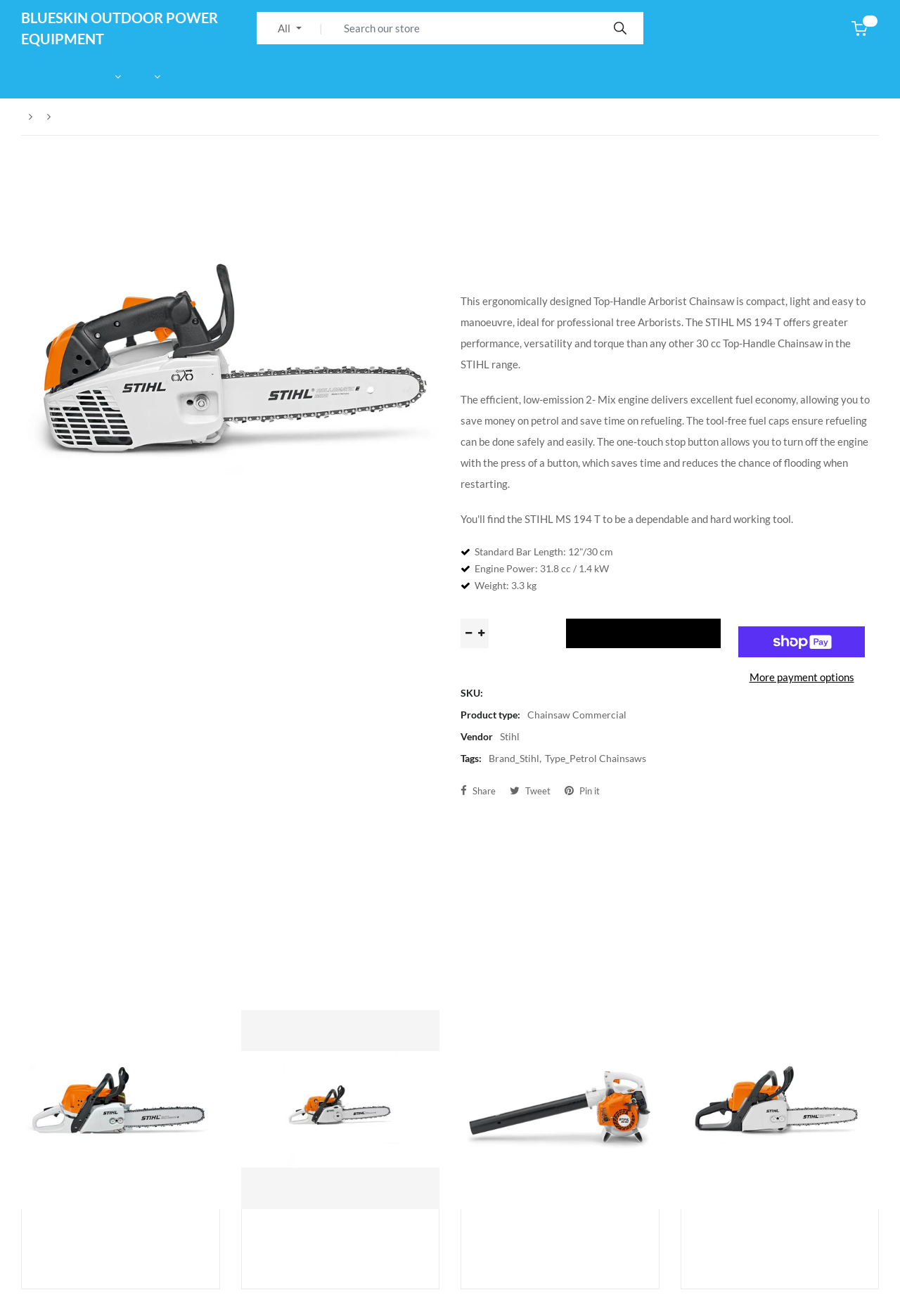Locate the bounding box coordinates of the element that should be clicked to execute the following instruction: "Increase item quantity".

[0.526, 0.47, 0.543, 0.492]